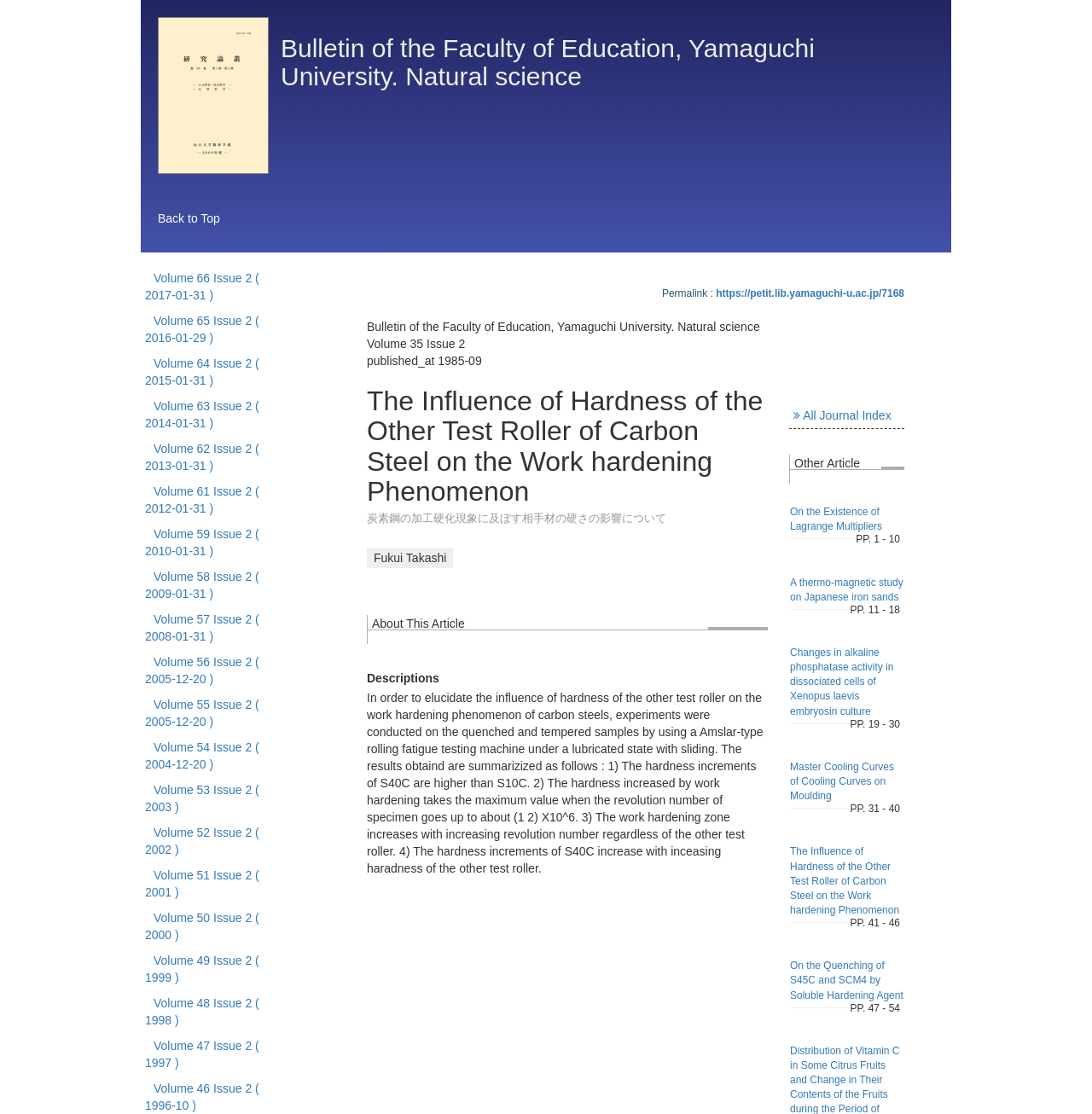Identify the bounding box for the UI element specified in this description: "https://petit.lib.yamaguchi-u.ac.jp/7168". The coordinates must be four float numbers between 0 and 1, formatted as [left, top, right, bottom].

[0.656, 0.258, 0.828, 0.269]